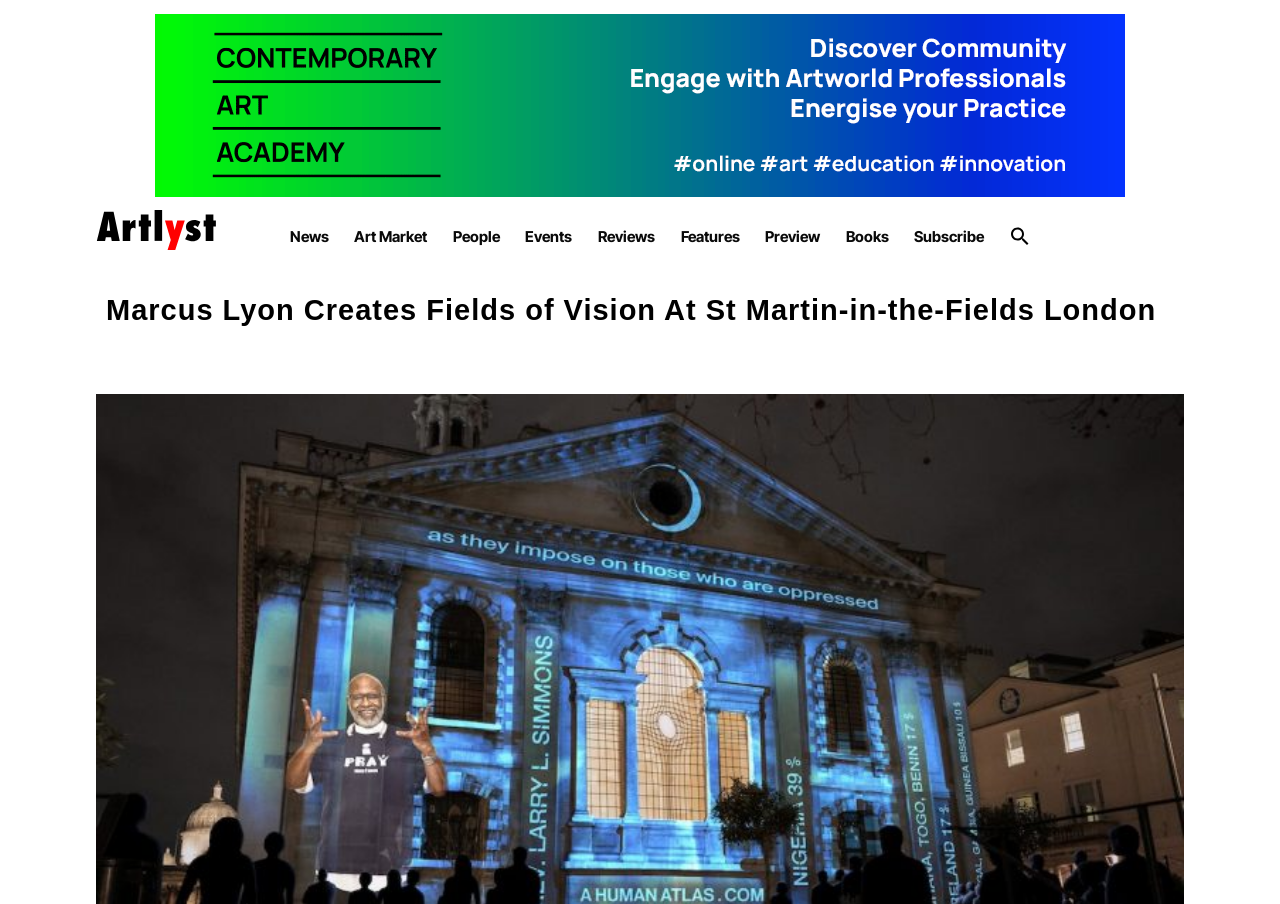Please identify the bounding box coordinates of the clickable area that will allow you to execute the instruction: "click on the Artlyst link".

[0.075, 0.232, 0.17, 0.282]